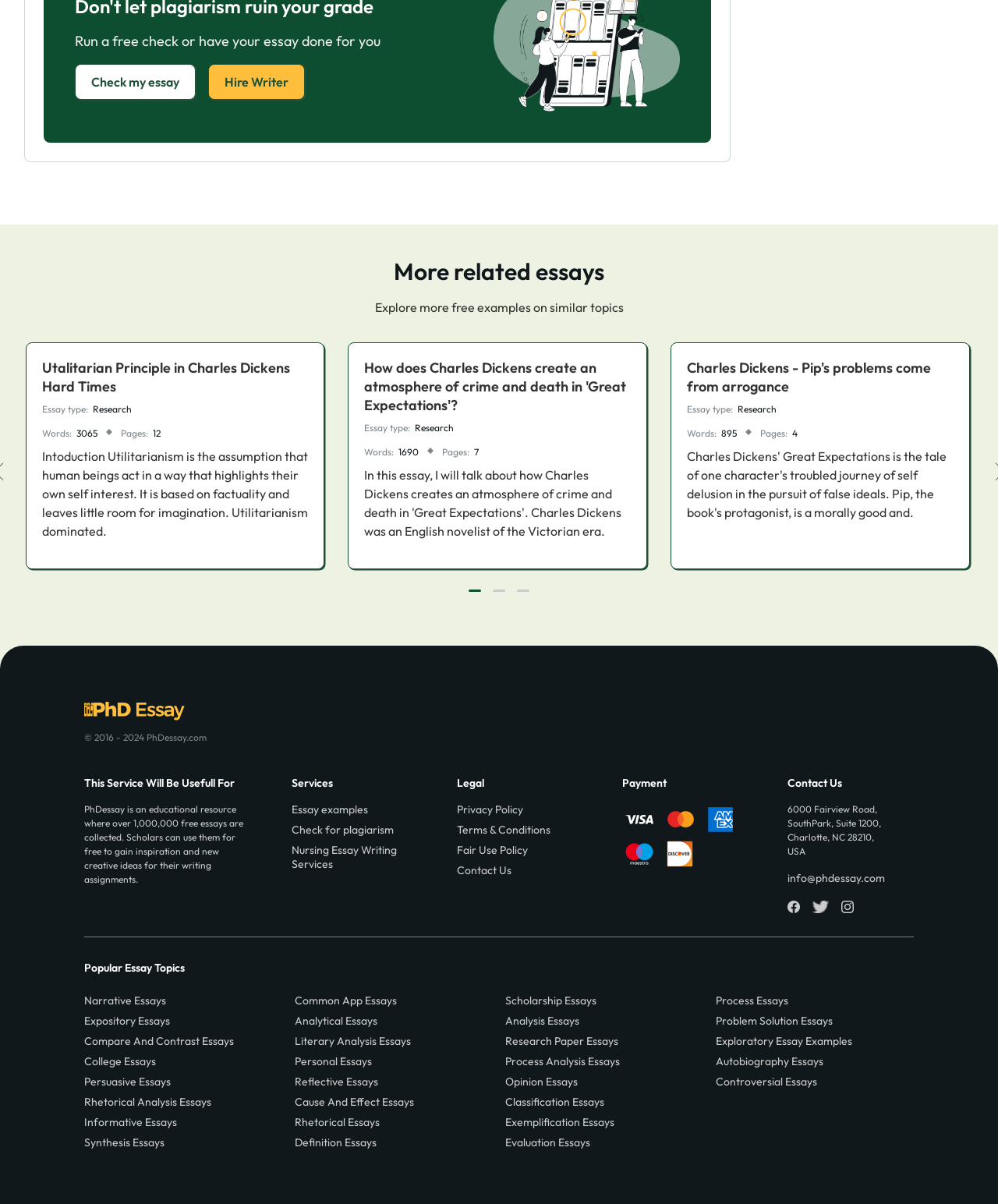Examine the image and give a thorough answer to the following question:
What types of payment methods are accepted on this website?

Although the webpage does not explicitly state the accepted payment methods, the presence of multiple payment logos at the bottom of the page suggests that the website accepts various payment methods, such as credit cards, PayPal, and others.